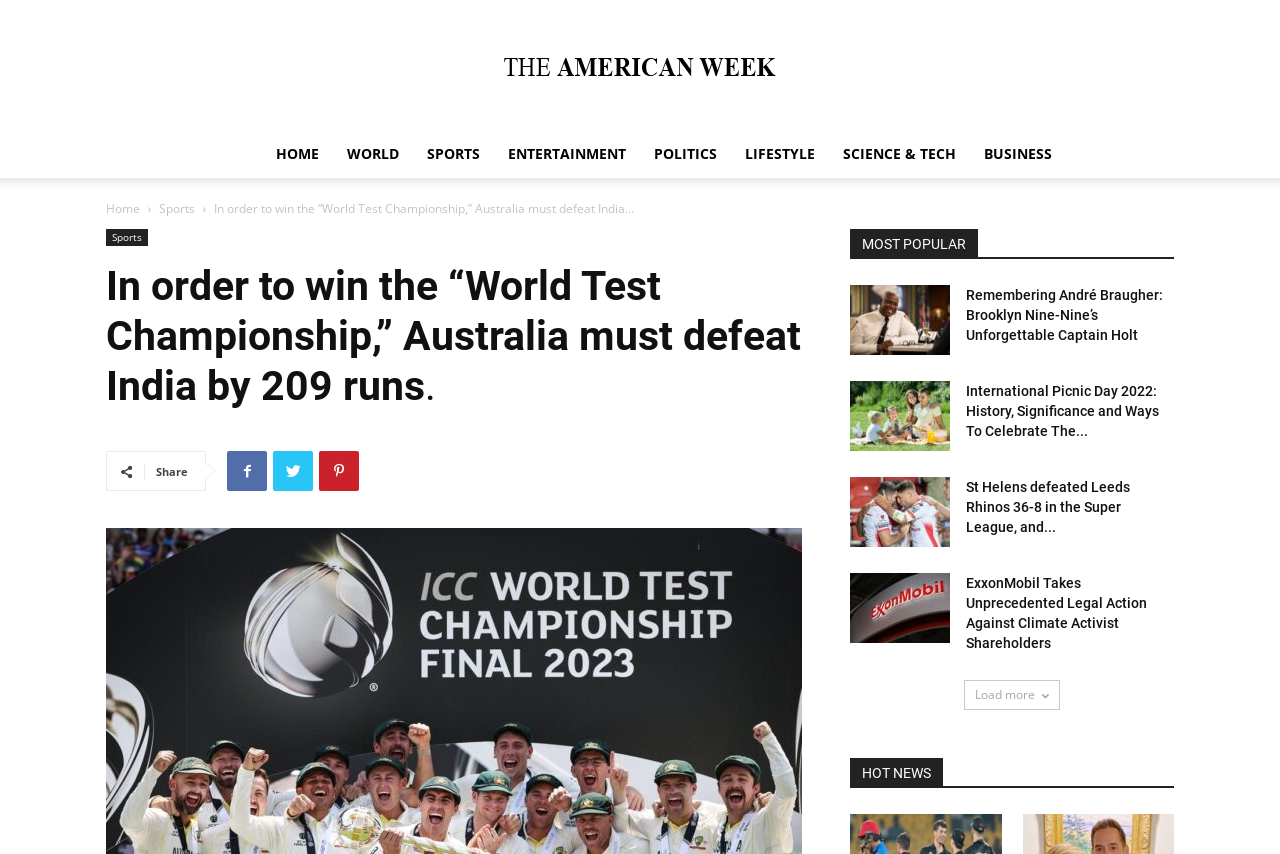What is the name of the team that defeated Leeds Rhinos 36-8 in the Super League?
Please use the image to deliver a detailed and complete answer.

The question is asking about the name of the team that defeated Leeds Rhinos 36-8 in the Super League. By reading the text 'St Helens defeated Leeds Rhinos 36-8 in the Super League, and will face Catalans Dragons in the Grand Final', we can infer that the answer is 'St Helens'.